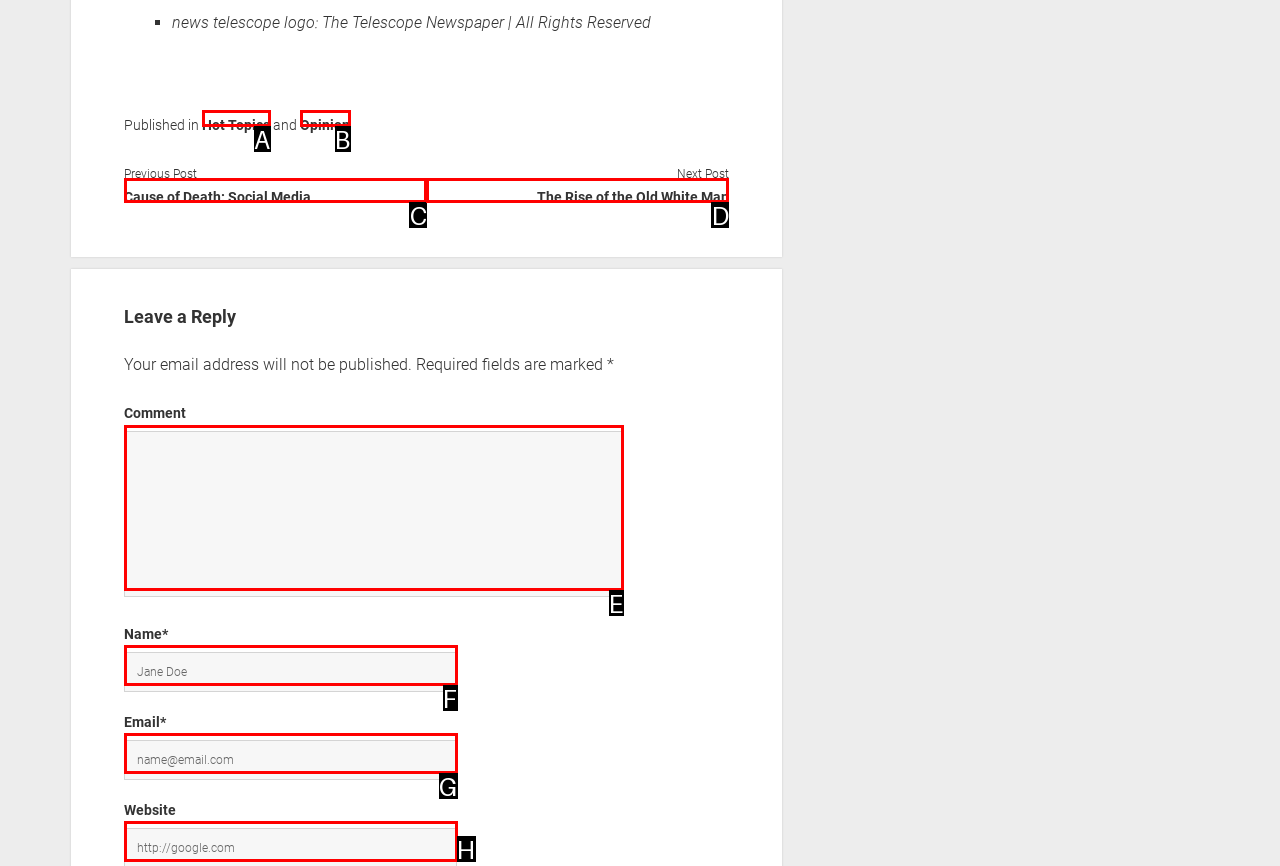Determine the letter of the UI element that you need to click to perform the task: Enter a comment.
Provide your answer with the appropriate option's letter.

E